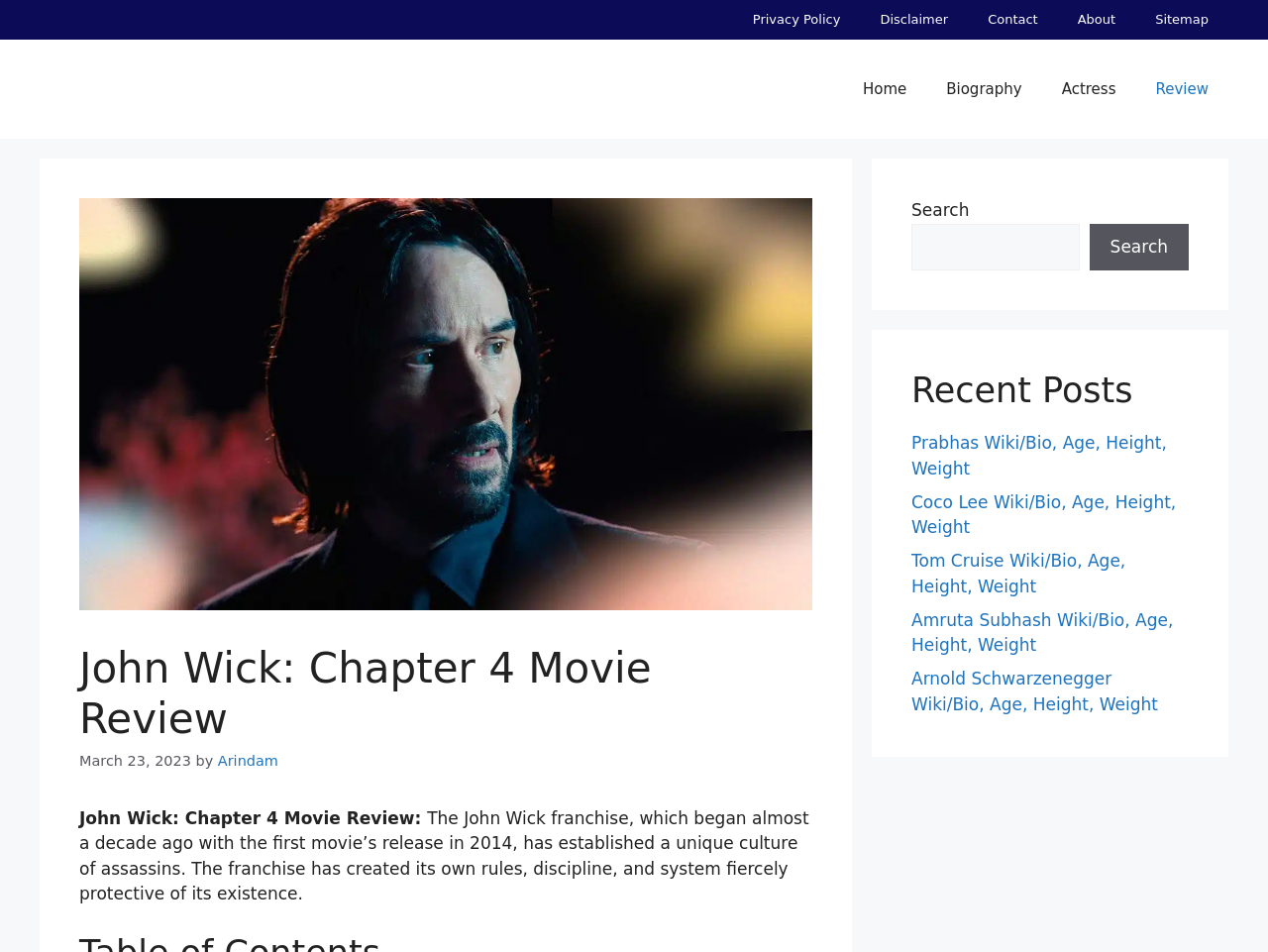Locate the bounding box coordinates of the element's region that should be clicked to carry out the following instruction: "Click on the 'Home' link". The coordinates need to be four float numbers between 0 and 1, i.e., [left, top, right, bottom].

[0.665, 0.062, 0.731, 0.125]